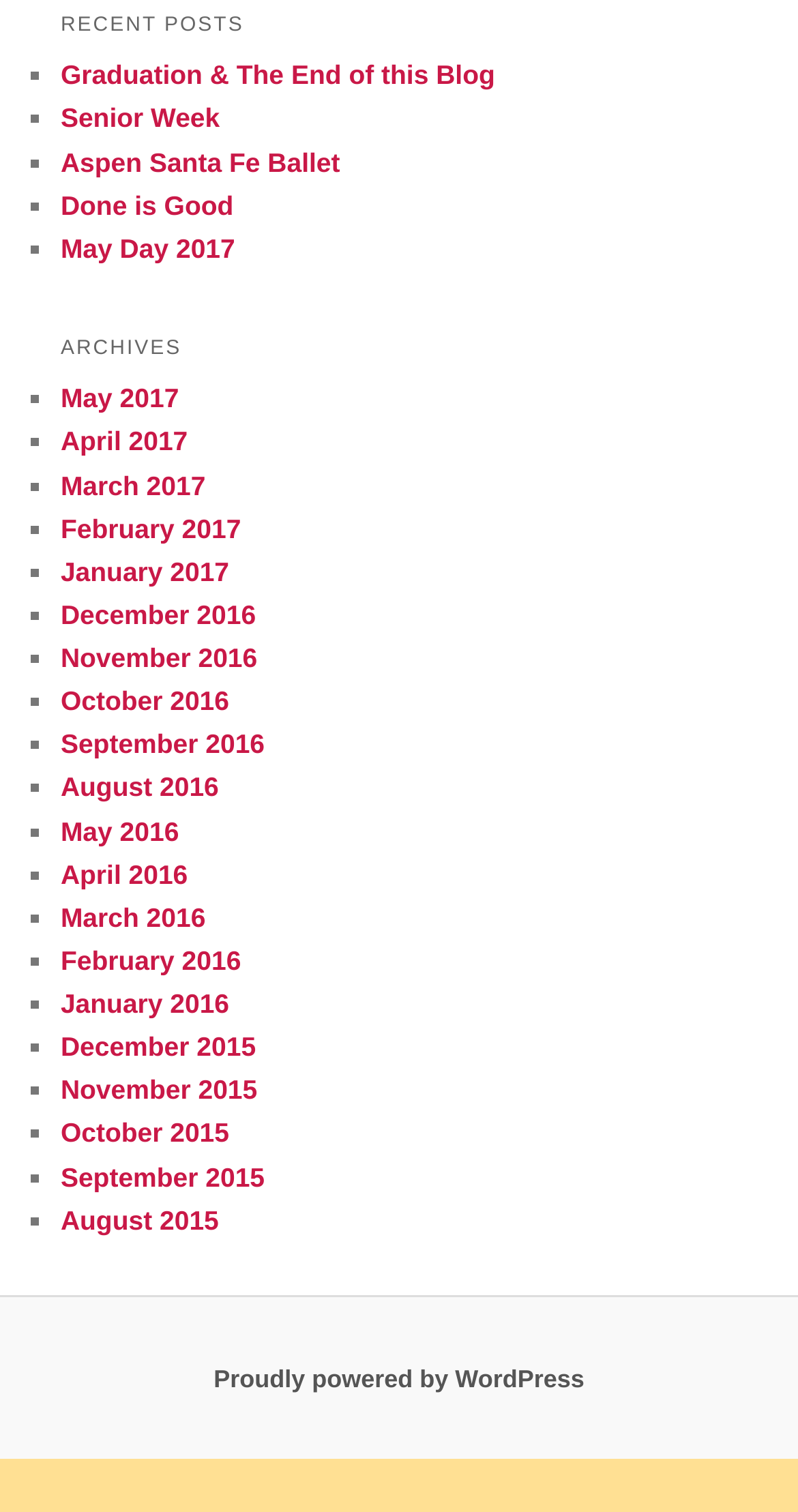Provide a brief response in the form of a single word or phrase:
How many links are there in the ARCHIVES section?

24